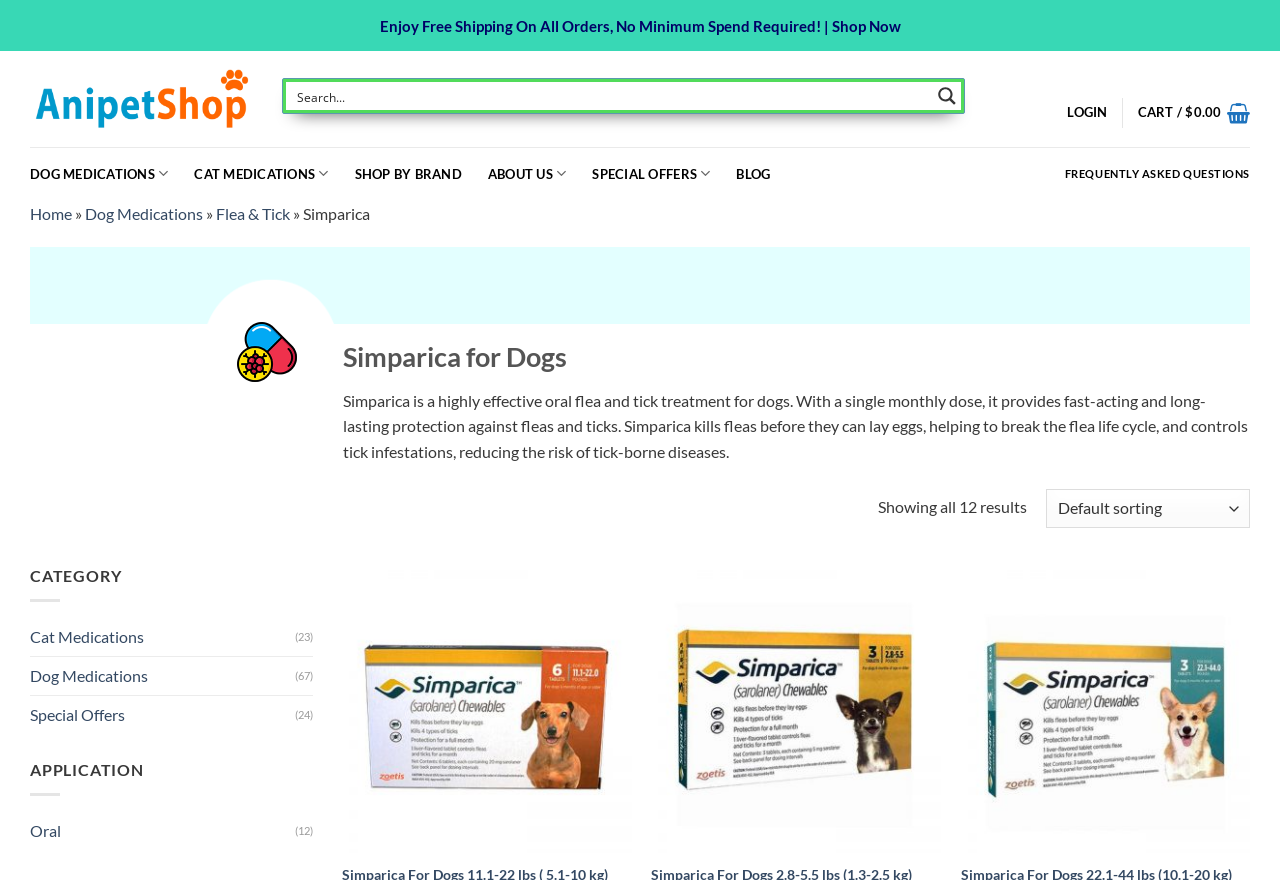Locate the coordinates of the bounding box for the clickable region that fulfills this instruction: "Search for products".

[0.235, 0.093, 0.725, 0.125]